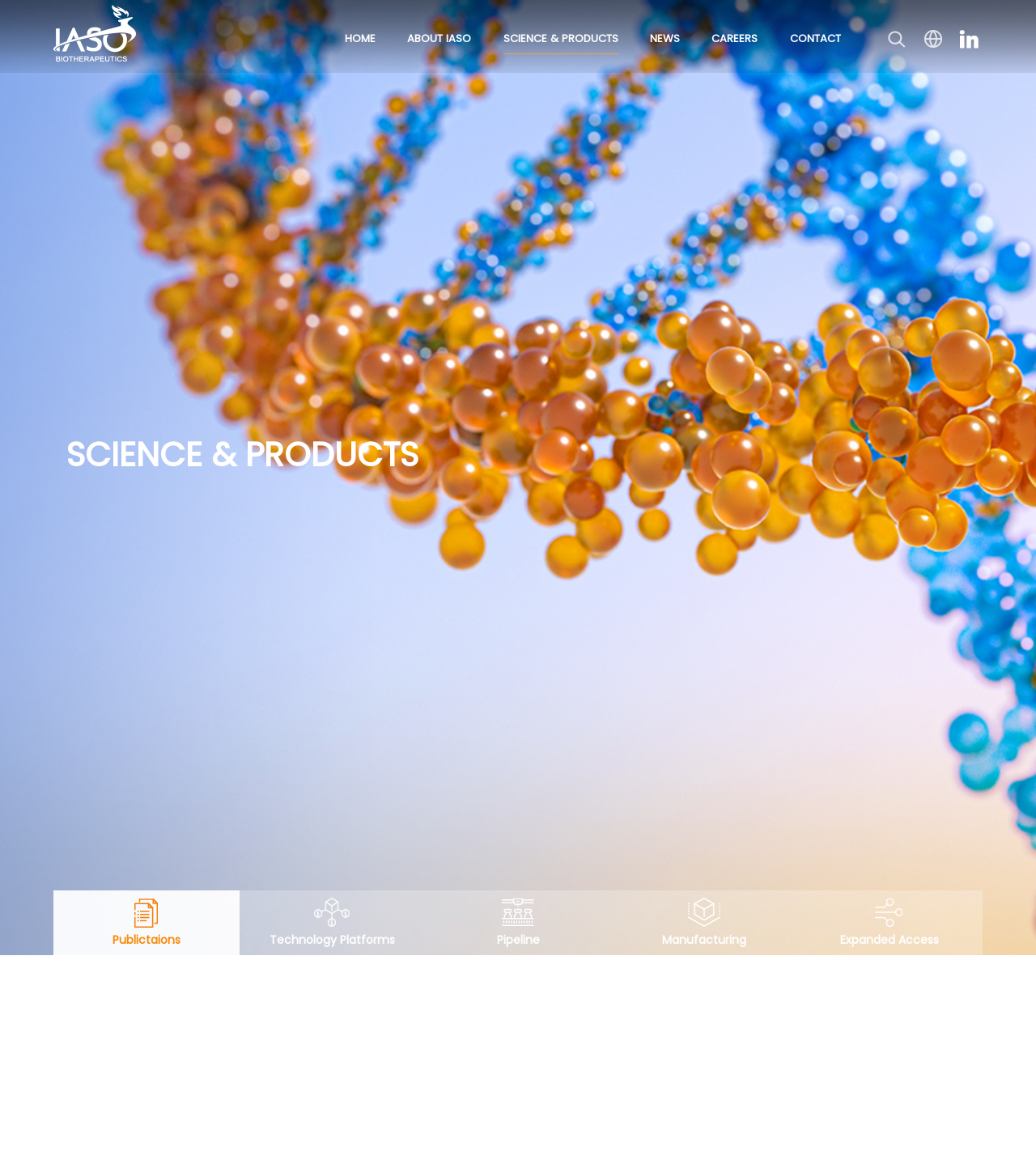Please provide the bounding box coordinate of the region that matches the element description: Expanded Access. Coordinates should be in the format (top-left x, top-left y, bottom-right x, bottom-right y) and all values should be between 0 and 1.

[0.769, 0.765, 0.948, 0.821]